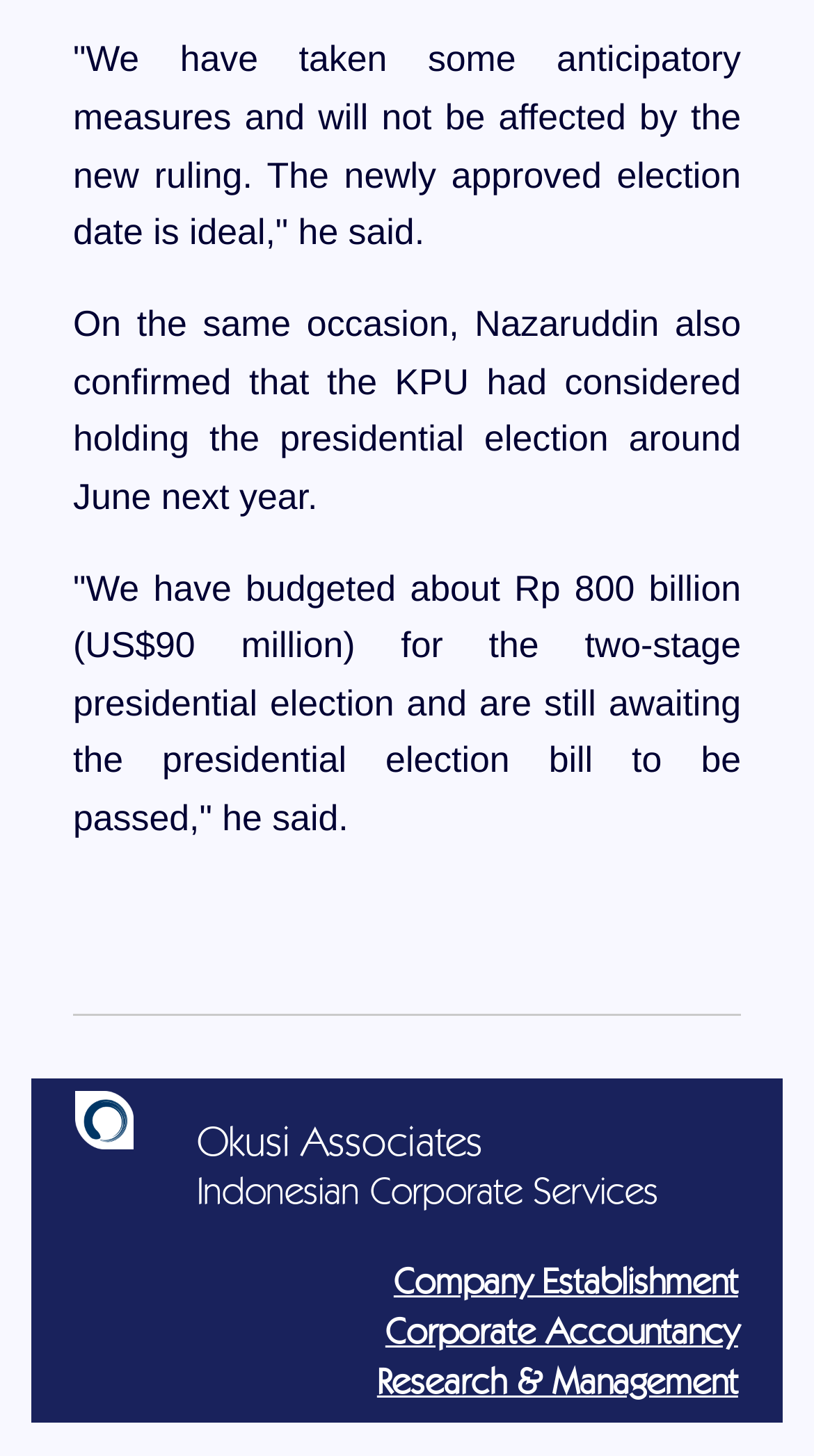Using the description: "Okusi Associates Indonesian Corporate Services", determine the UI element's bounding box coordinates. Ensure the coordinates are in the format of four float numbers between 0 and 1, i.e., [left, top, right, bottom].

[0.242, 0.766, 0.907, 0.838]